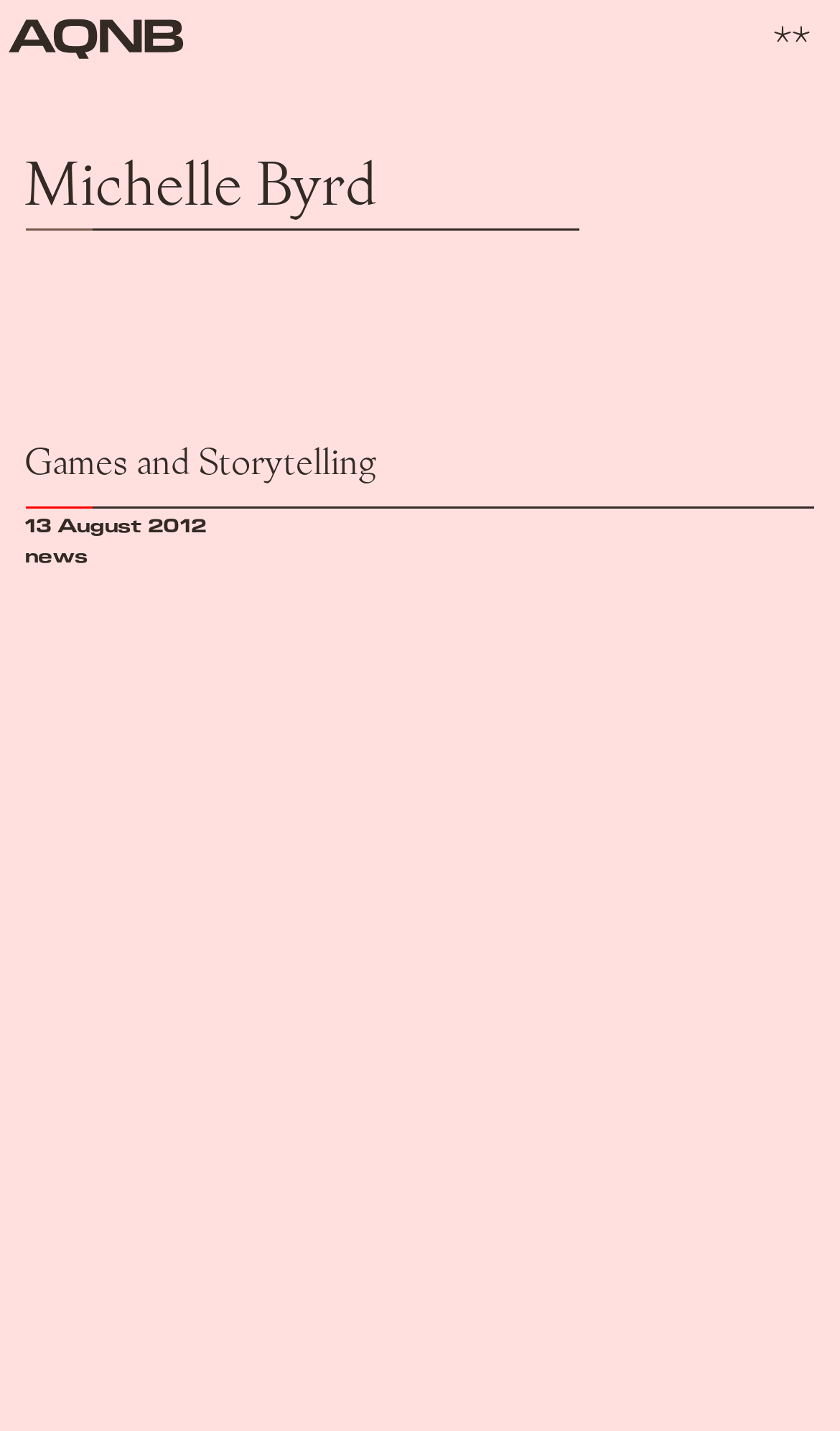Predict the bounding box coordinates for the UI element described as: "Games and Storytelling". The coordinates should be four float numbers between 0 and 1, presented as [left, top, right, bottom].

[0.03, 0.31, 0.448, 0.339]